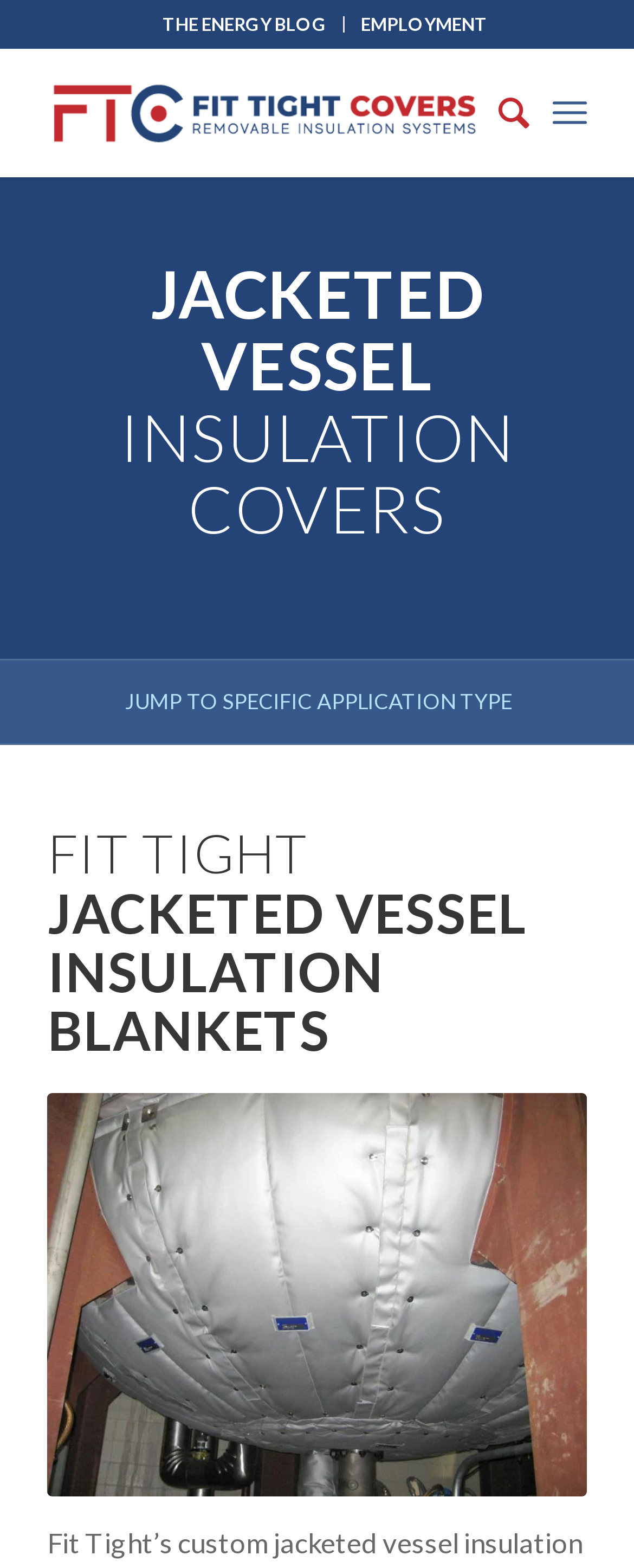Please answer the following question as detailed as possible based on the image: 
What is the logo of the company?

The logo of the company can be found in the top left corner of the webpage, which is an image with the text 'Fit Tight Covers'.